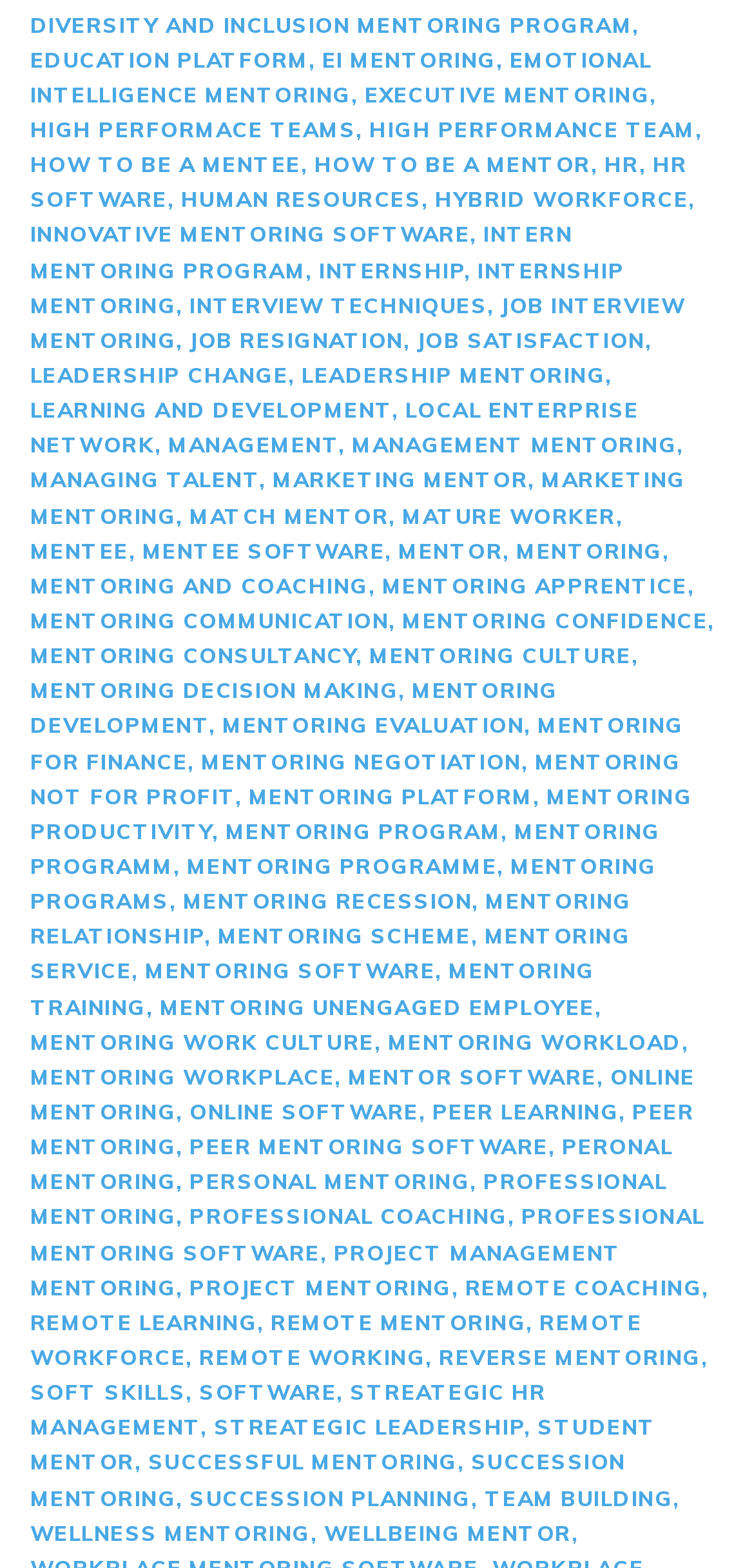Please determine the bounding box coordinates of the element's region to click in order to carry out the following instruction: "Visit 'HIGH PERFORMANCE TEAM' page". The coordinates should be four float numbers between 0 and 1, i.e., [left, top, right, bottom].

[0.472, 0.074, 0.922, 0.091]